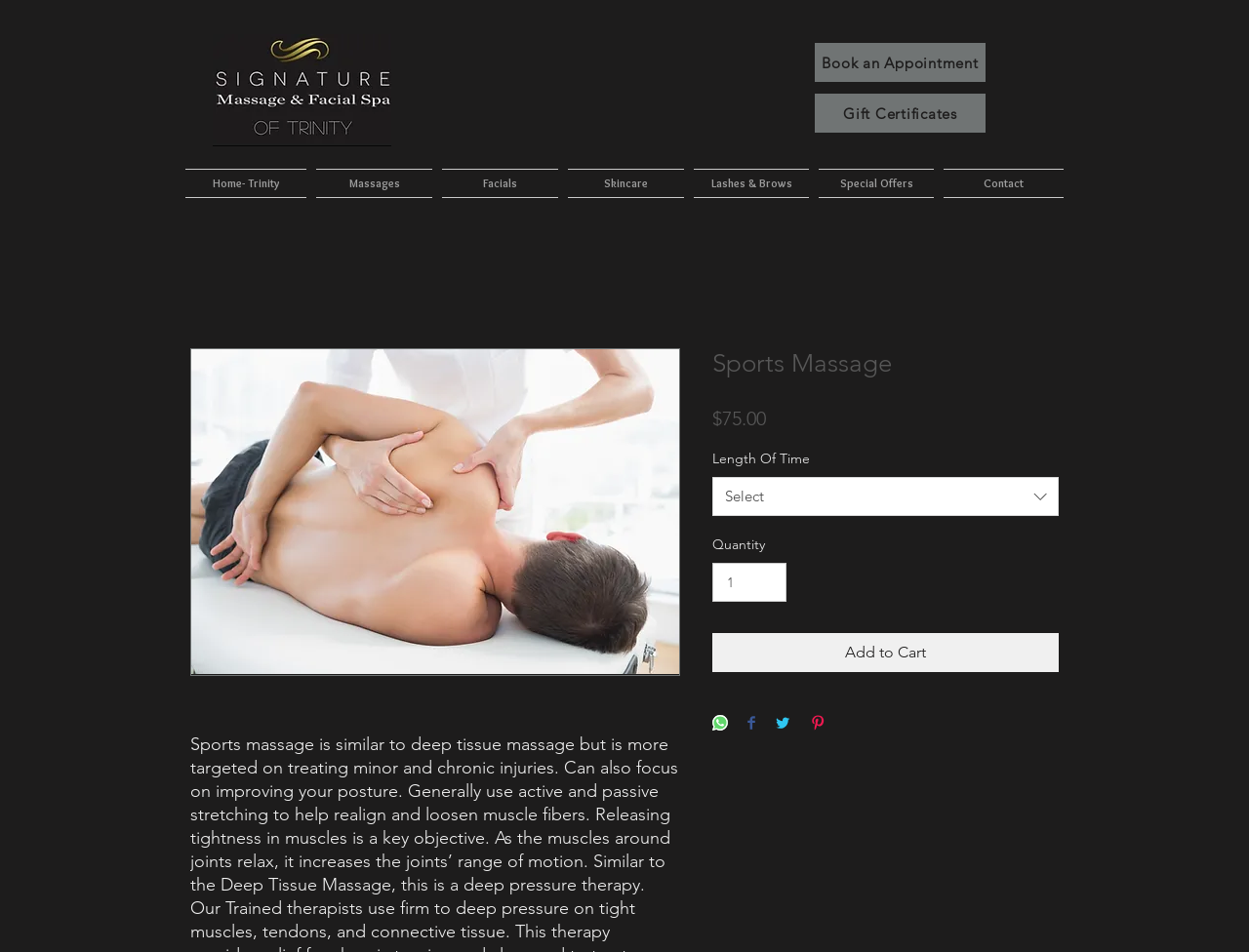What is the name of the massage type?
Please look at the screenshot and answer in one word or a short phrase.

Sports Massage